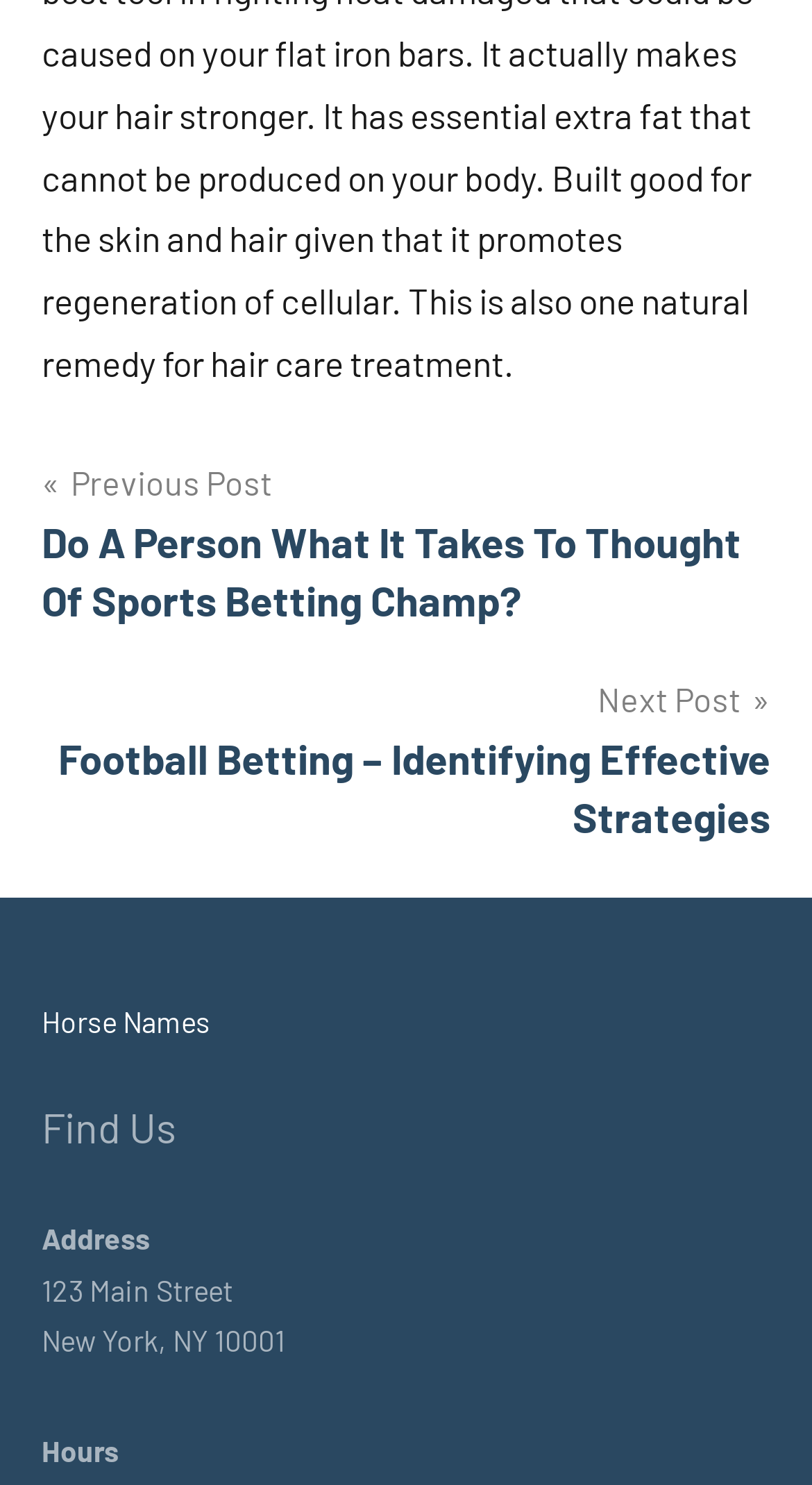What is the next post about?
Look at the image and answer the question using a single word or phrase.

Football Betting